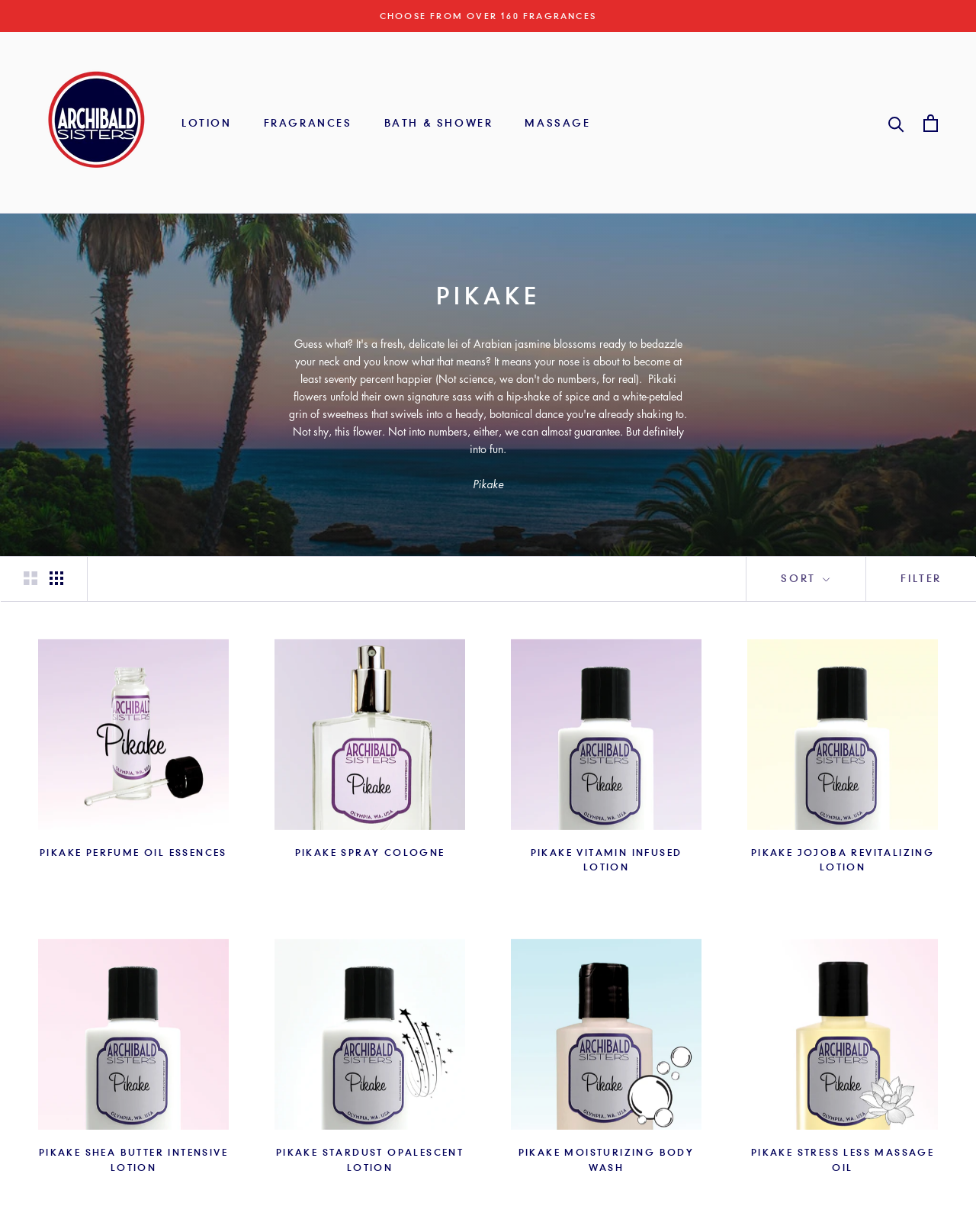Please determine the bounding box coordinates of the element to click on in order to accomplish the following task: "Filter products". Ensure the coordinates are four float numbers ranging from 0 to 1, i.e., [left, top, right, bottom].

[0.887, 0.452, 1.0, 0.488]